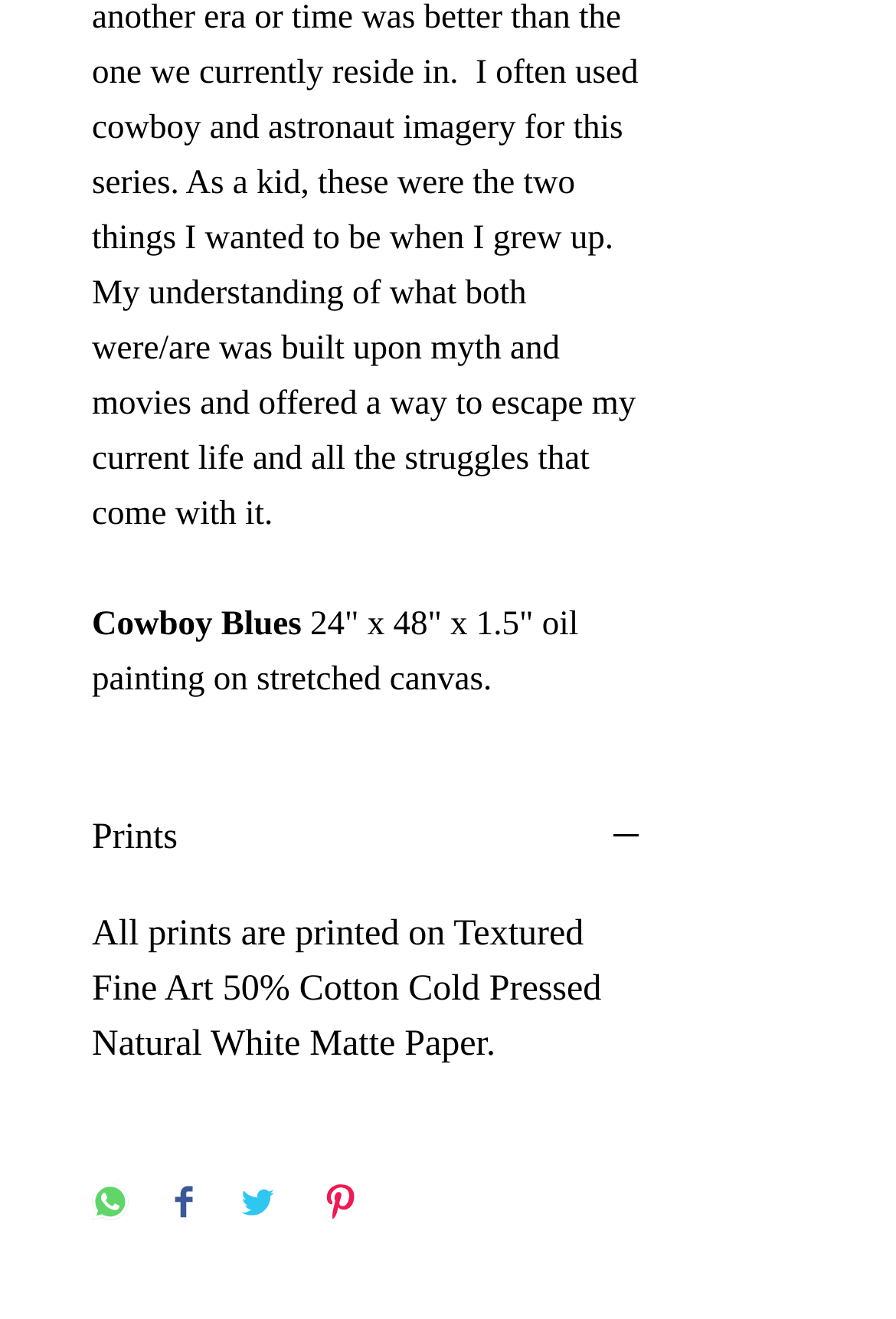What is the size of the oil painting?
From the image, provide a succinct answer in one word or a short phrase.

24" x 48" x 1.5"